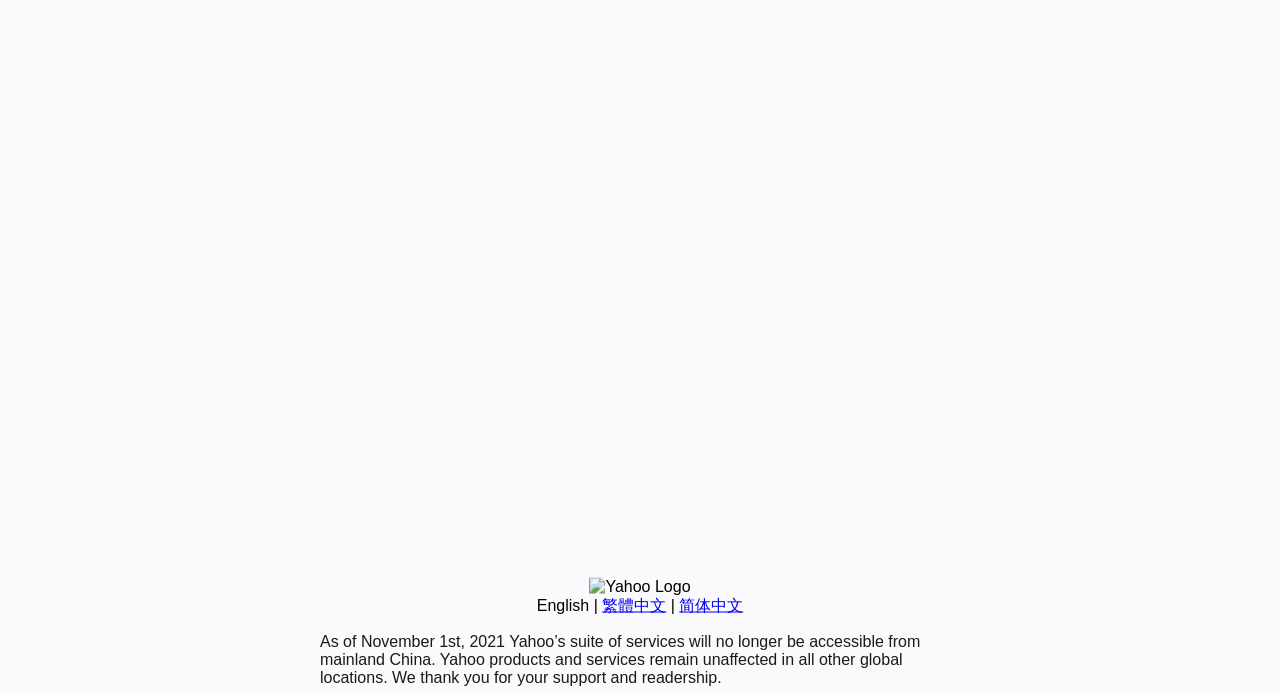Find the coordinates for the bounding box of the element with this description: "简体中文".

[0.531, 0.862, 0.581, 0.887]